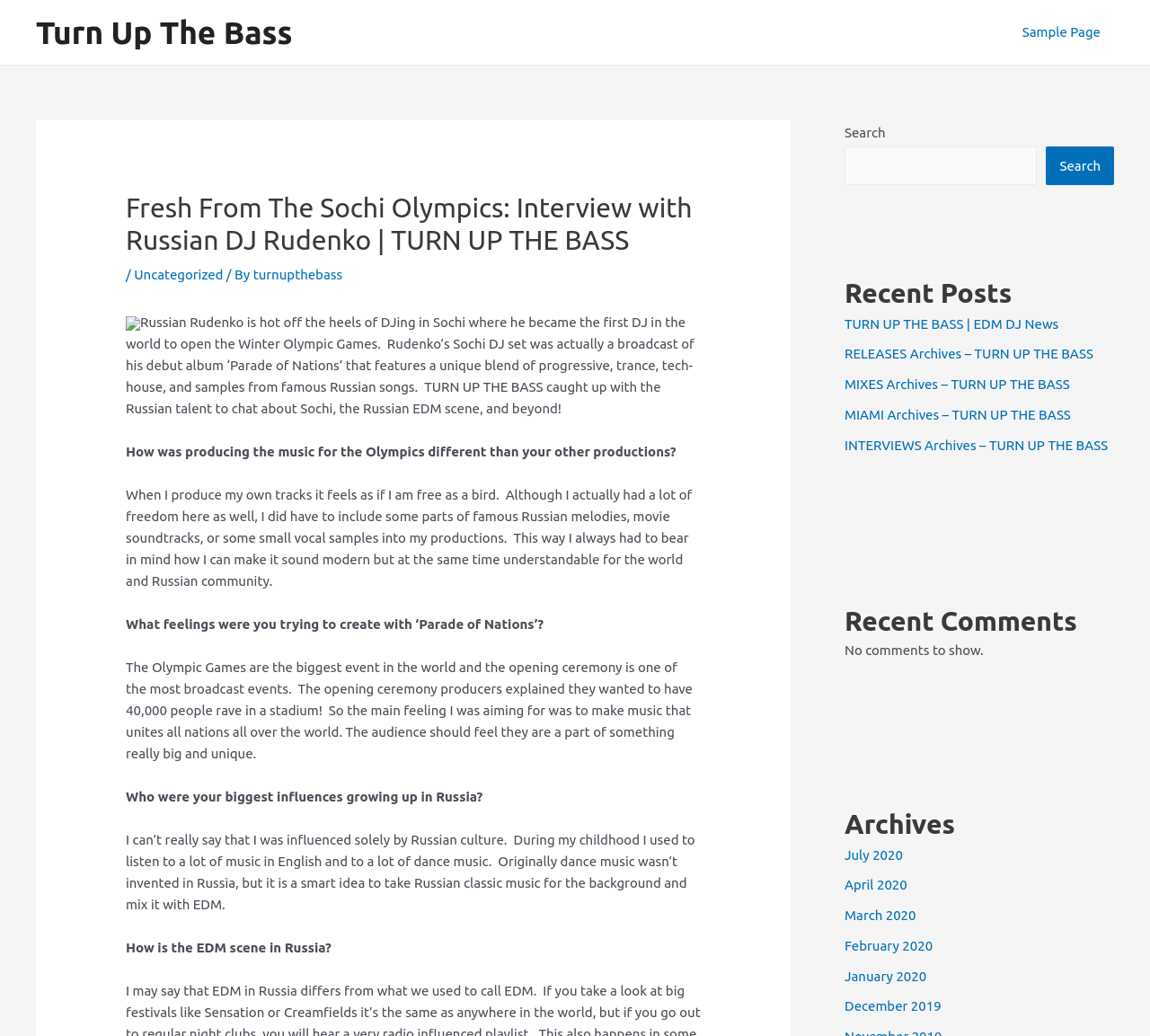Select the bounding box coordinates of the element I need to click to carry out the following instruction: "Click on the 'July 2020' link".

[0.734, 0.817, 0.785, 0.832]